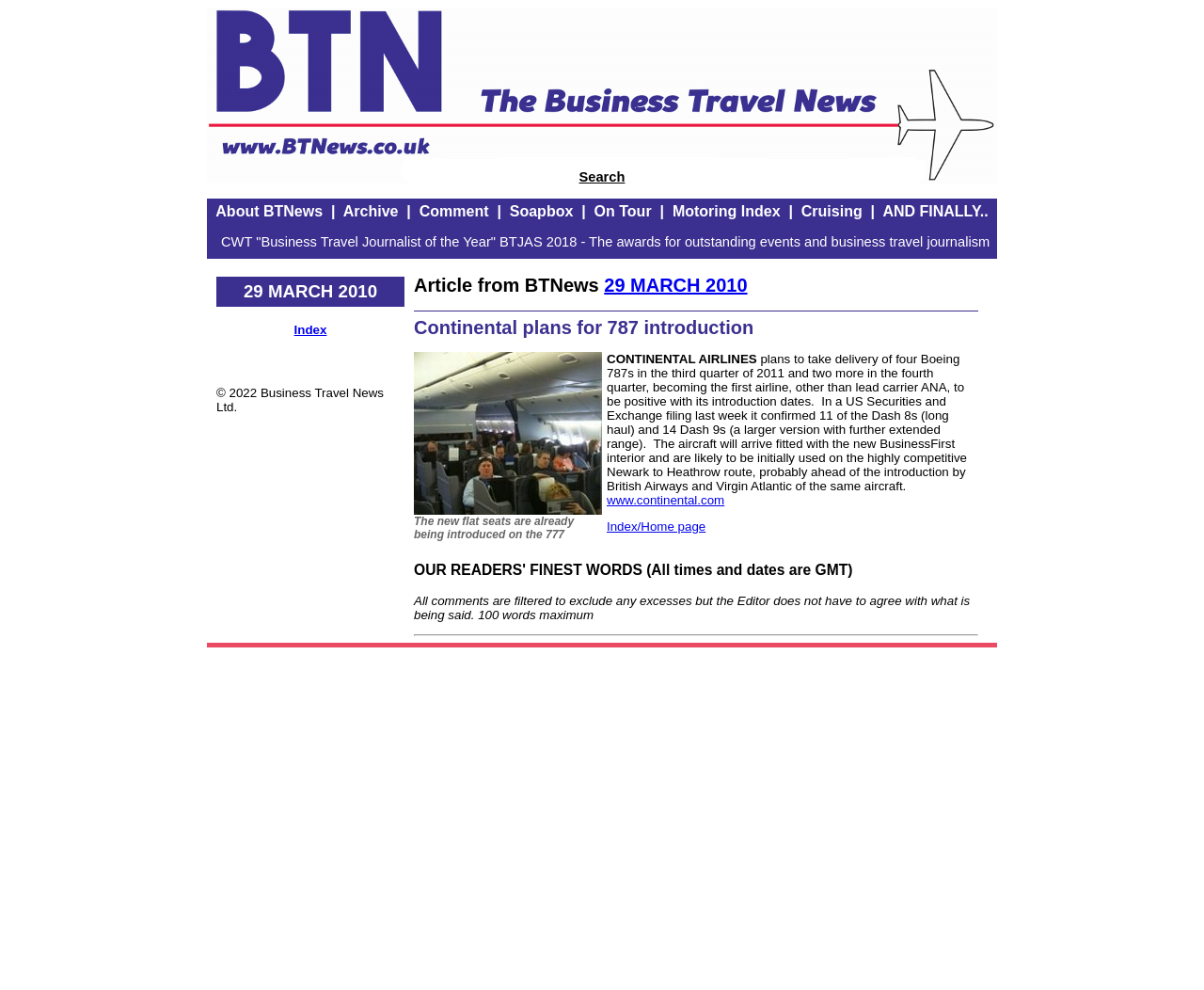What is the route where Continental Airlines will likely use the new Boeing 787s?
Please provide a detailed answer to the question.

According to the static text 'The aircraft will arrive fitted with the new BusinessFirst interior and are likely to be initially used on the highly competitive Newark to Heathrow route...', Continental Airlines will likely use the new Boeing 787s on the Newark to Heathrow route.